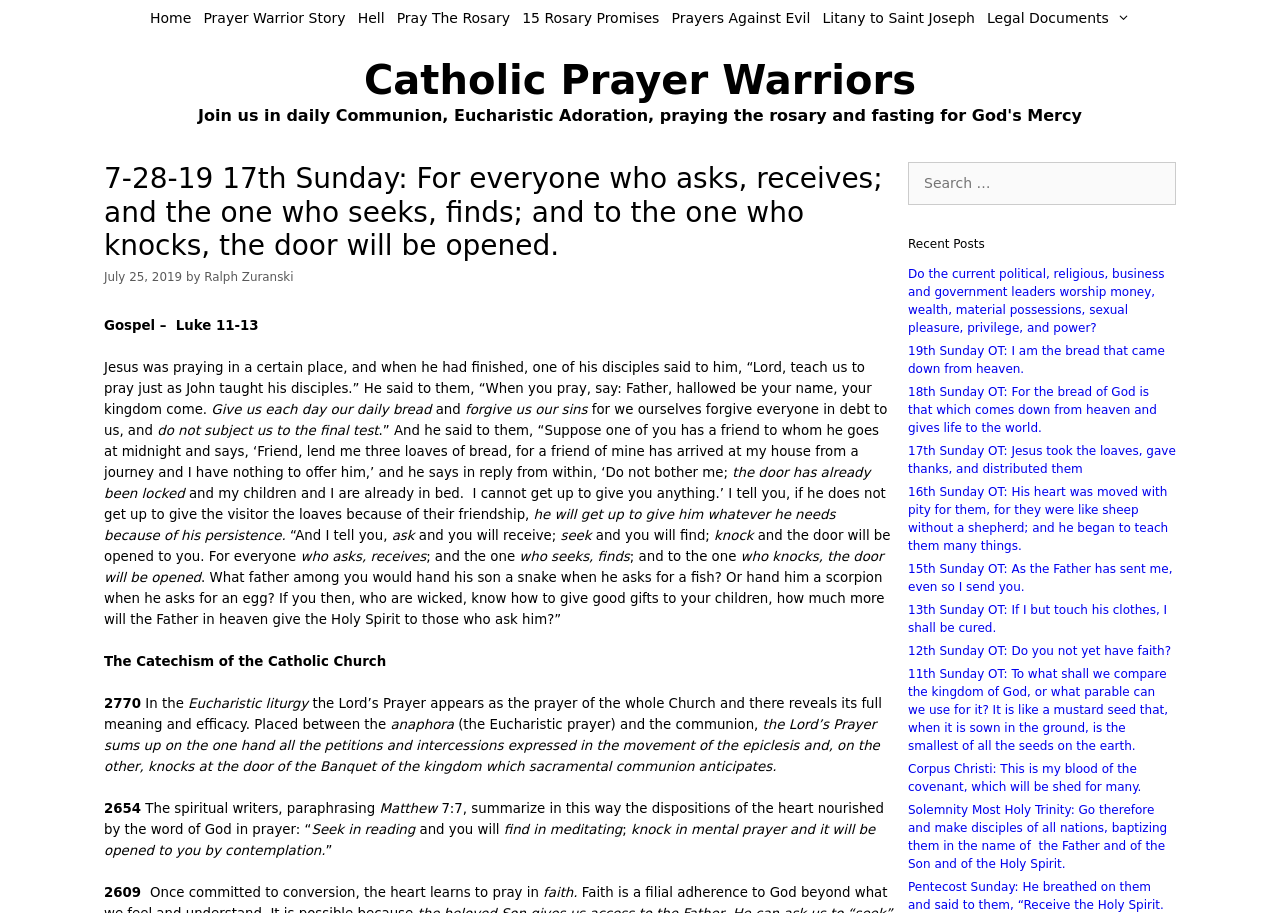Determine the bounding box coordinates of the region that needs to be clicked to achieve the task: "Click the 'Pray The Rosary' link".

[0.305, 0.0, 0.403, 0.039]